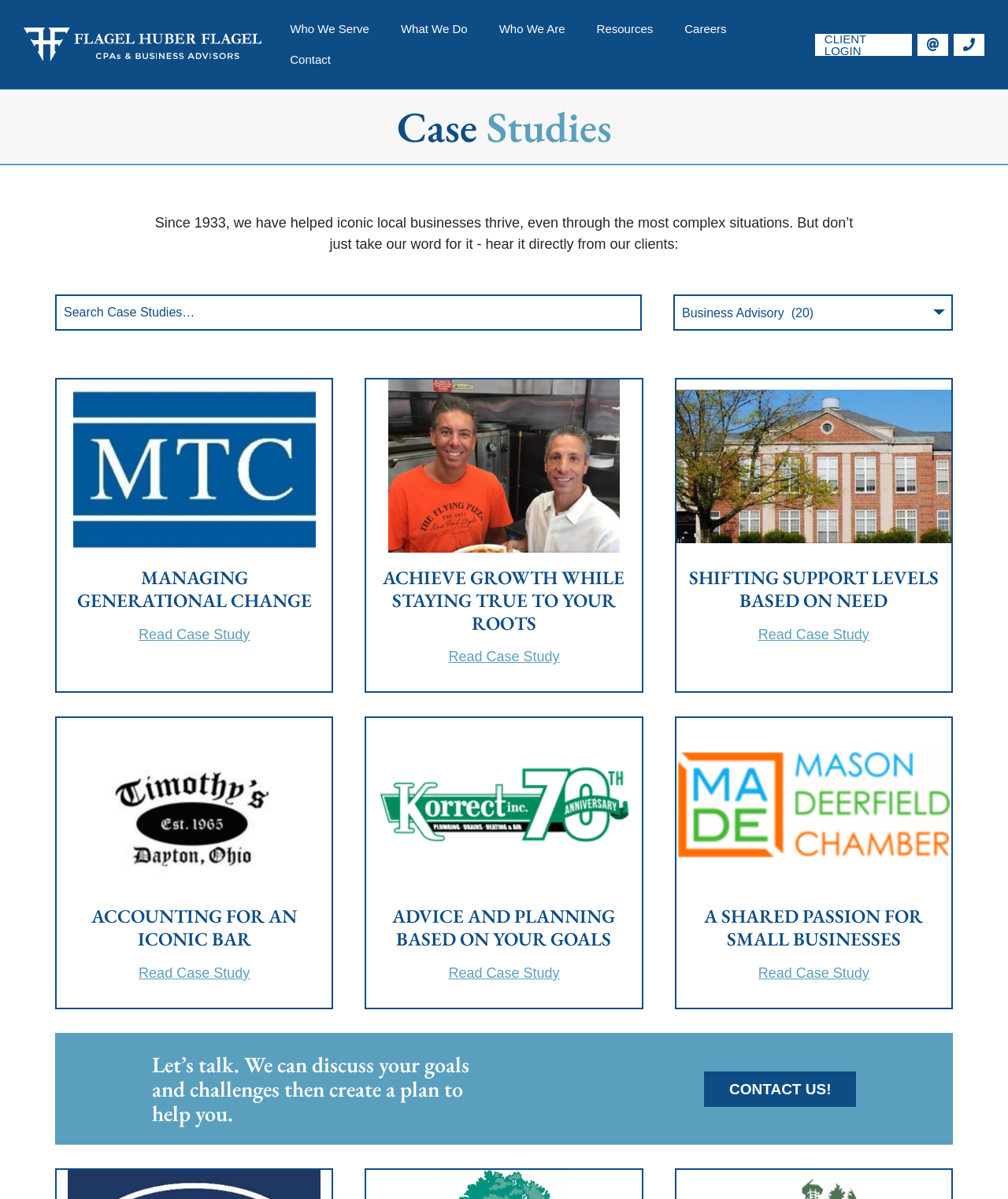Determine the bounding box coordinates of the clickable region to execute the instruction: "Follow us on social media". The coordinates should be four float numbers between 0 and 1, denoted as [left, top, right, bottom].

None